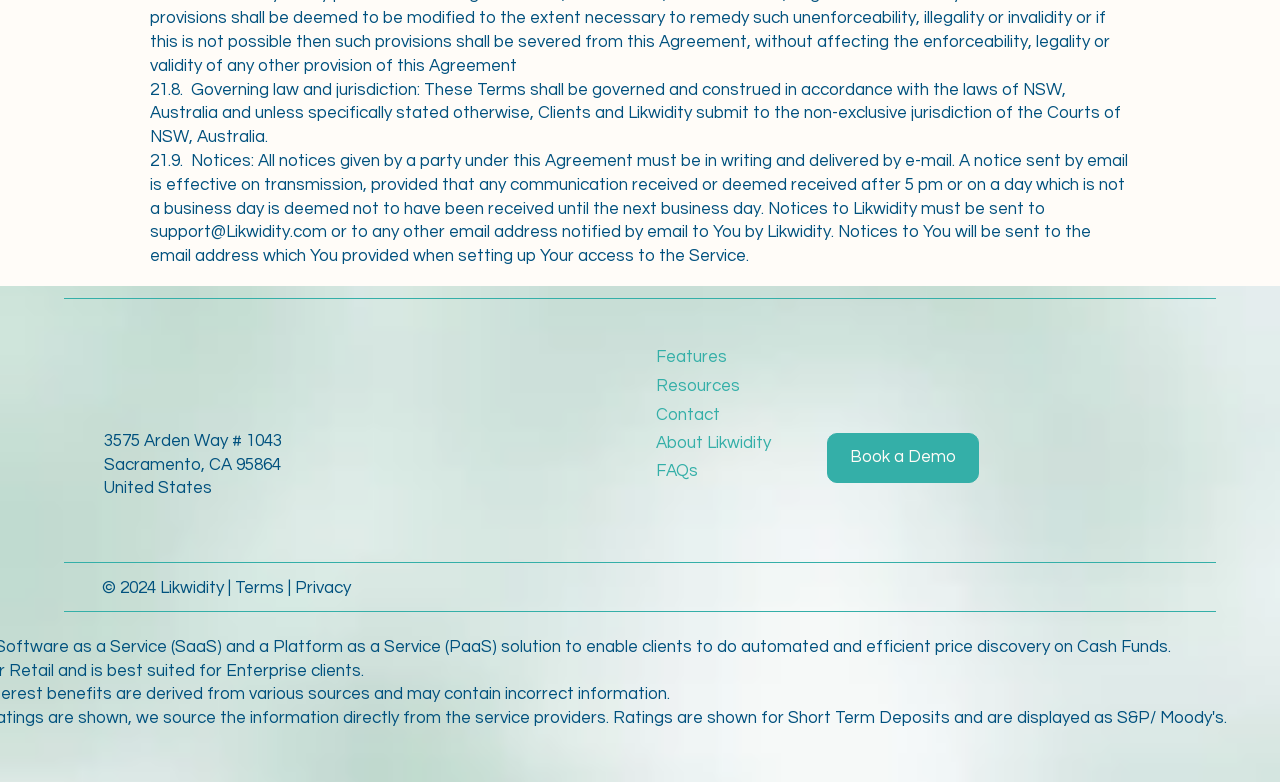Find and indicate the bounding box coordinates of the region you should select to follow the given instruction: "Visit the 'Features' page".

[0.513, 0.442, 0.608, 0.472]